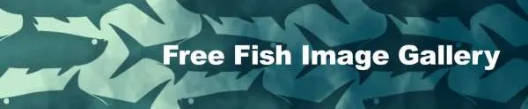What is the purpose of the image gallery?
Look at the screenshot and respond with a single word or phrase.

Provide fish images